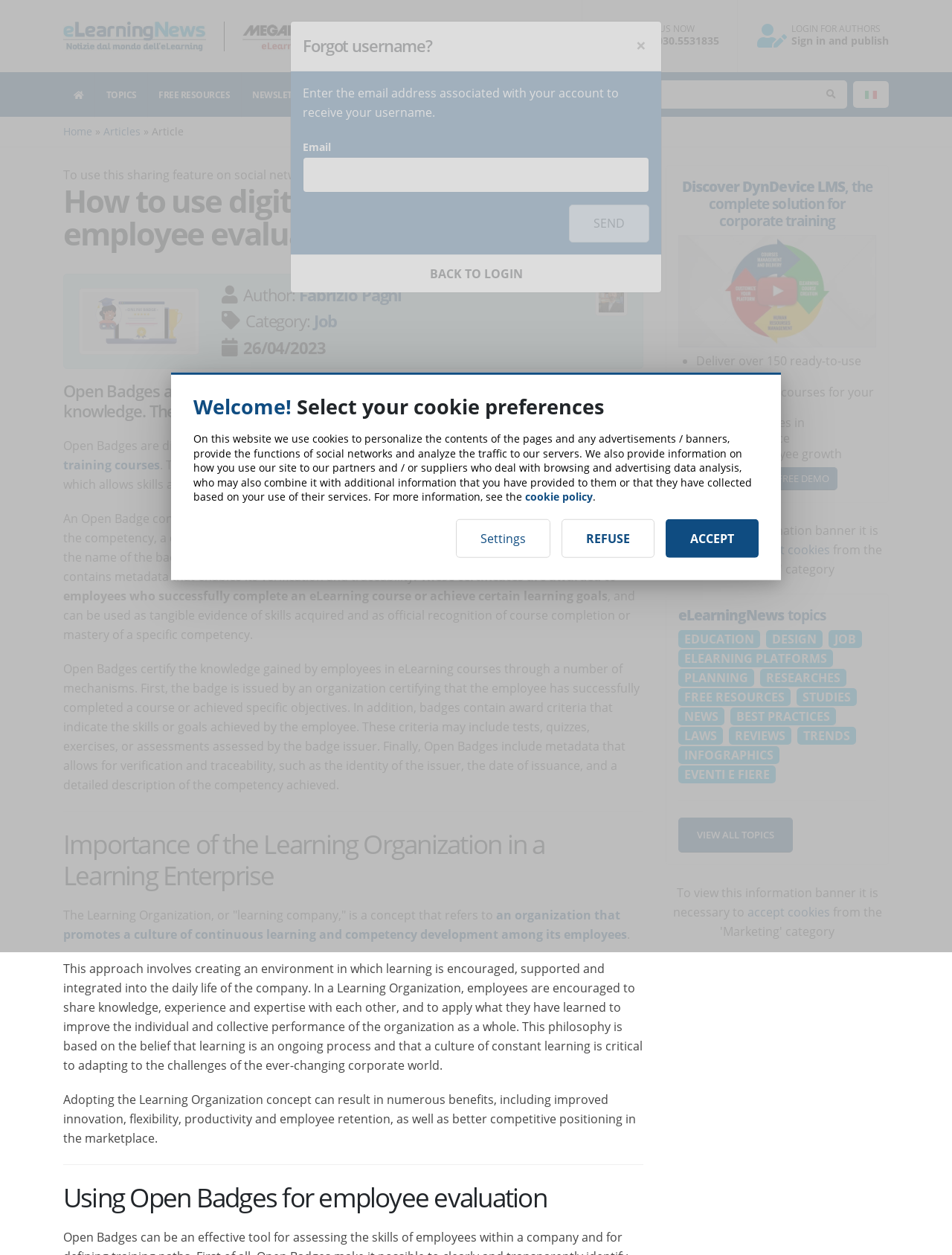What is DynDevice LMS?
Refer to the screenshot and deliver a thorough answer to the question presented.

DynDevice LMS is a complete solution for corporate training that allows users to deliver over 150 ready-to-use courses, create specific courses for their company, and conduct courses in videoconference. It is a comprehensive platform for employee training and development.